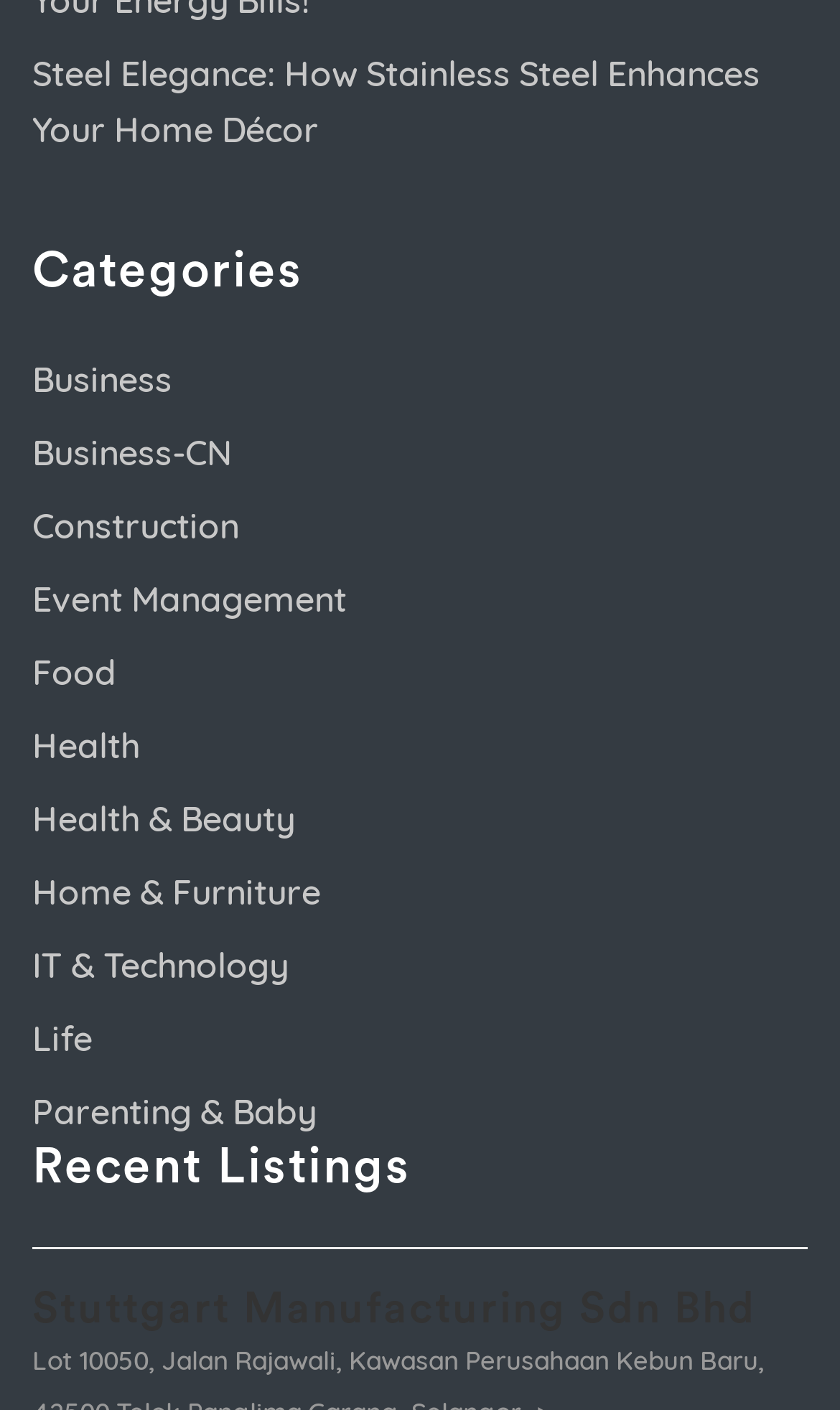Specify the bounding box coordinates of the area to click in order to execute this command: 'Read the article 'Steel Elegance: How Stainless Steel Enhances Your Home Décor''. The coordinates should consist of four float numbers ranging from 0 to 1, and should be formatted as [left, top, right, bottom].

[0.038, 0.036, 0.905, 0.107]